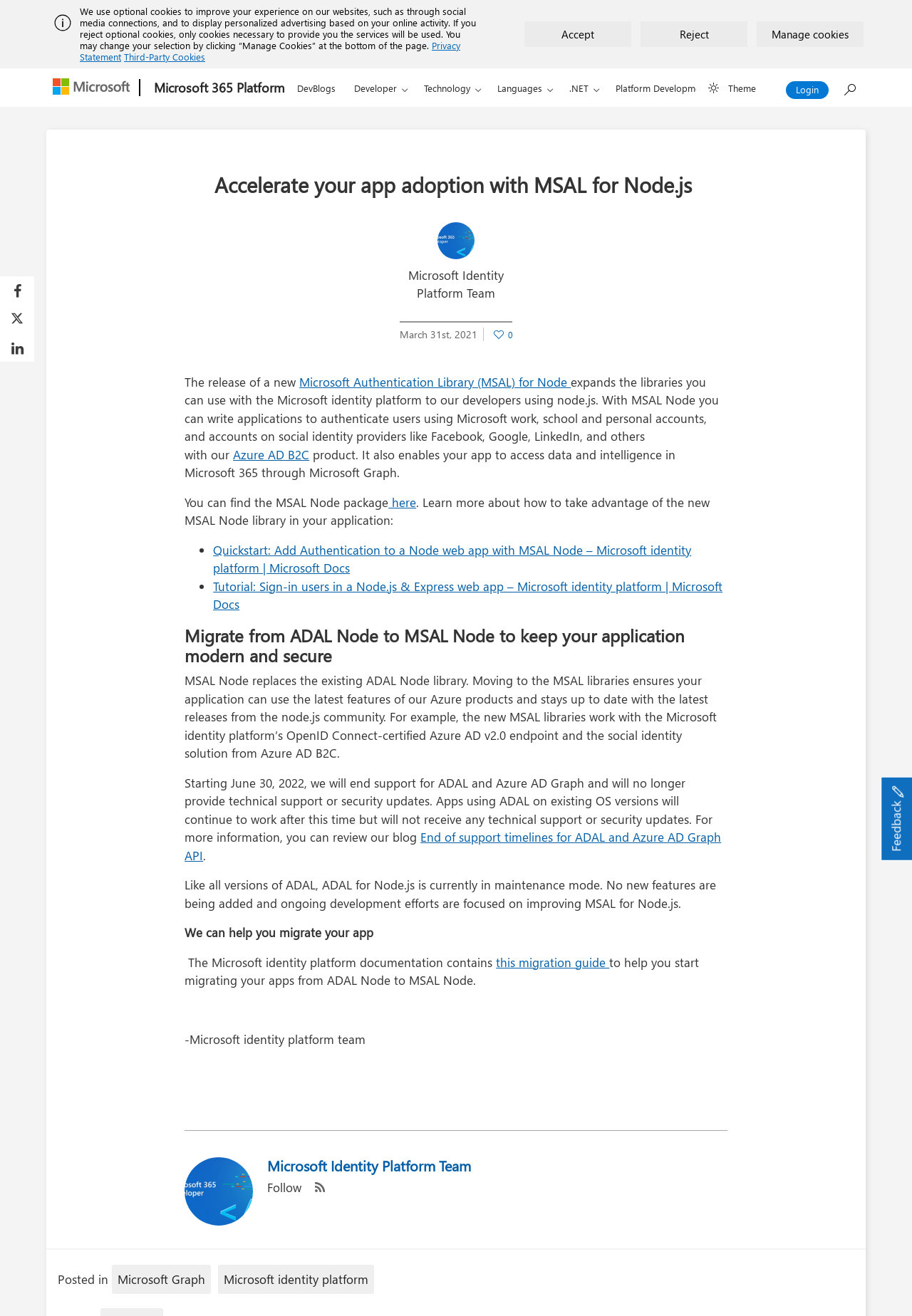Determine the bounding box coordinates for the area you should click to complete the following instruction: "Click the 'Microsoft' link".

[0.05, 0.052, 0.147, 0.082]